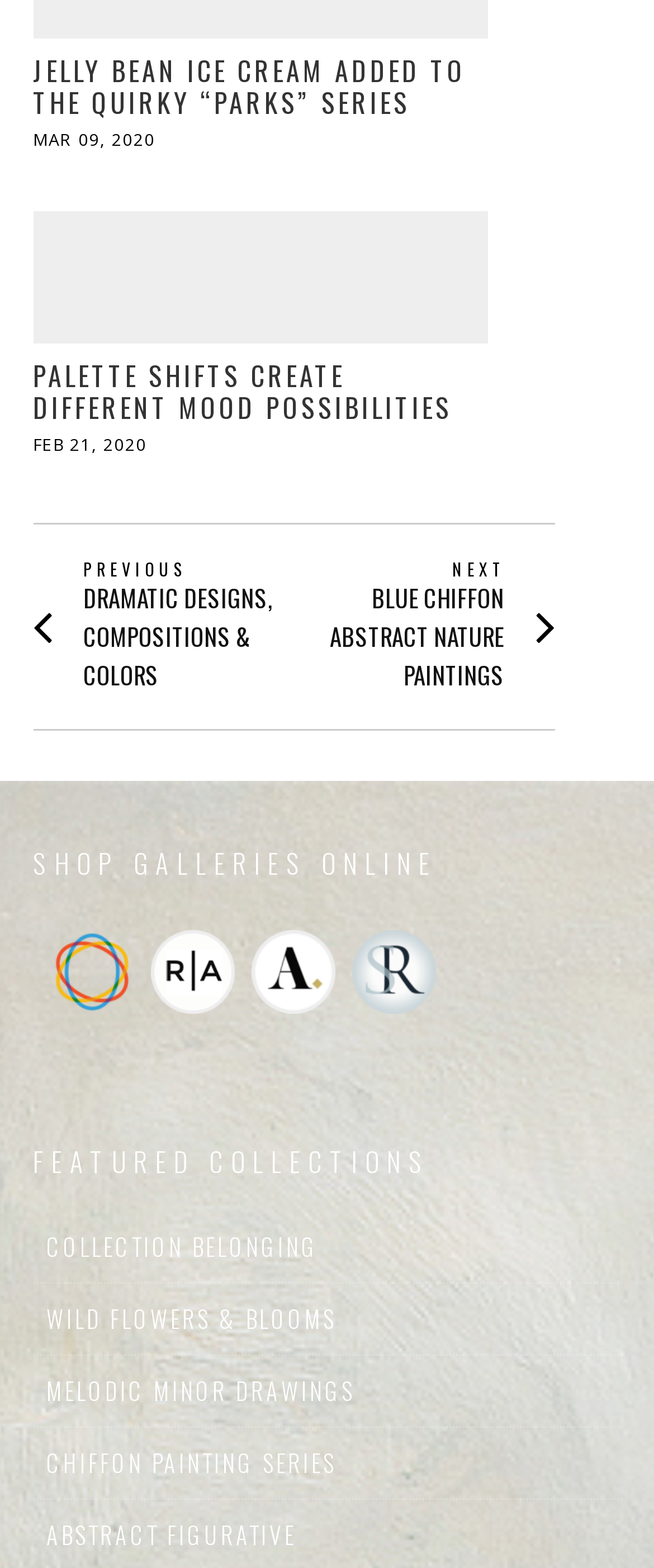Find the bounding box of the UI element described as follows: "Wild Flowers & Blooms".

[0.05, 0.828, 0.535, 0.854]